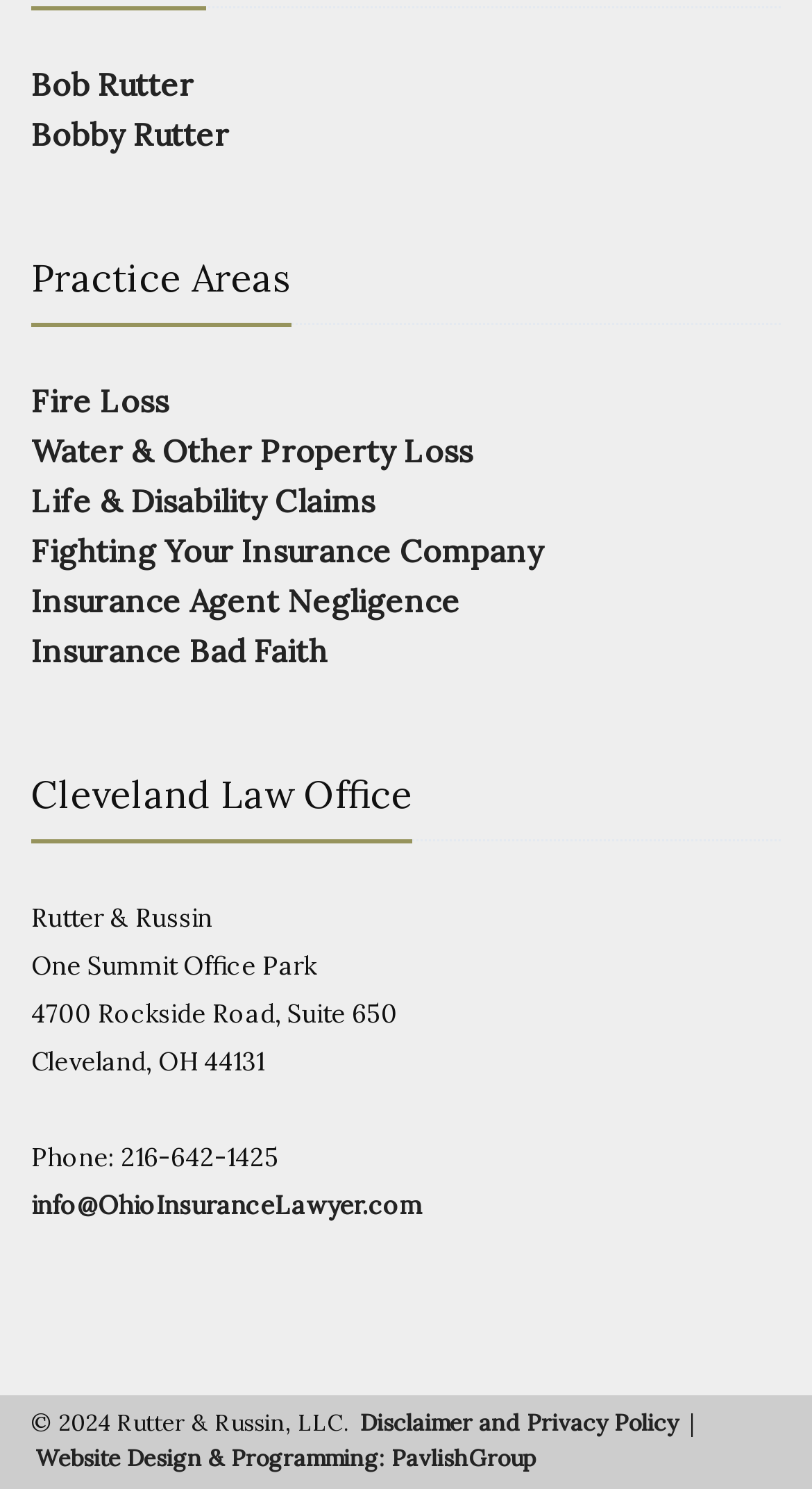Identify the bounding box coordinates for the region to click in order to carry out this instruction: "Check the law office address". Provide the coordinates using four float numbers between 0 and 1, formatted as [left, top, right, bottom].

[0.038, 0.669, 0.49, 0.69]